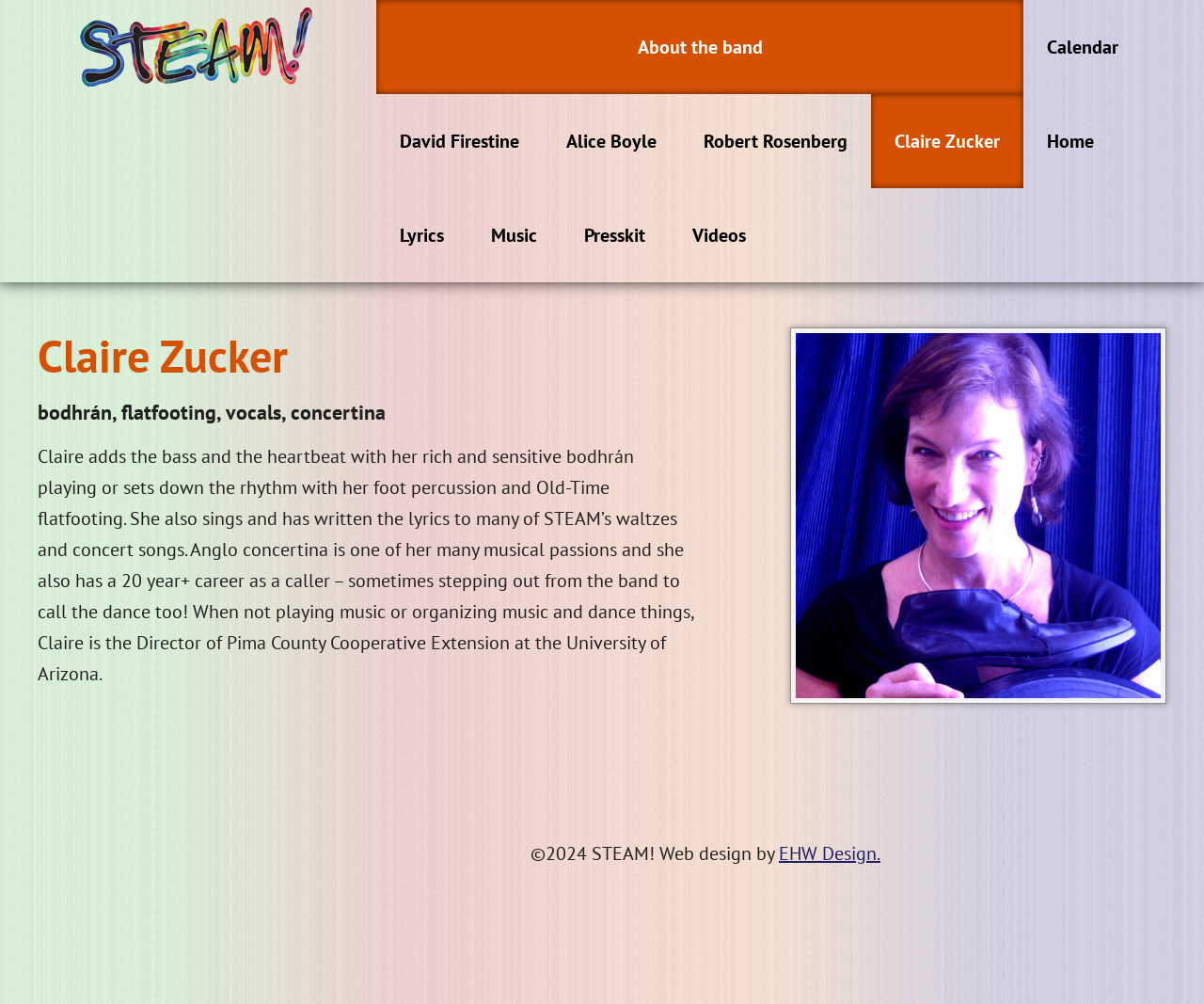Please identify the bounding box coordinates of where to click in order to follow the instruction: "visit EHW Design website".

[0.647, 0.838, 0.731, 0.862]